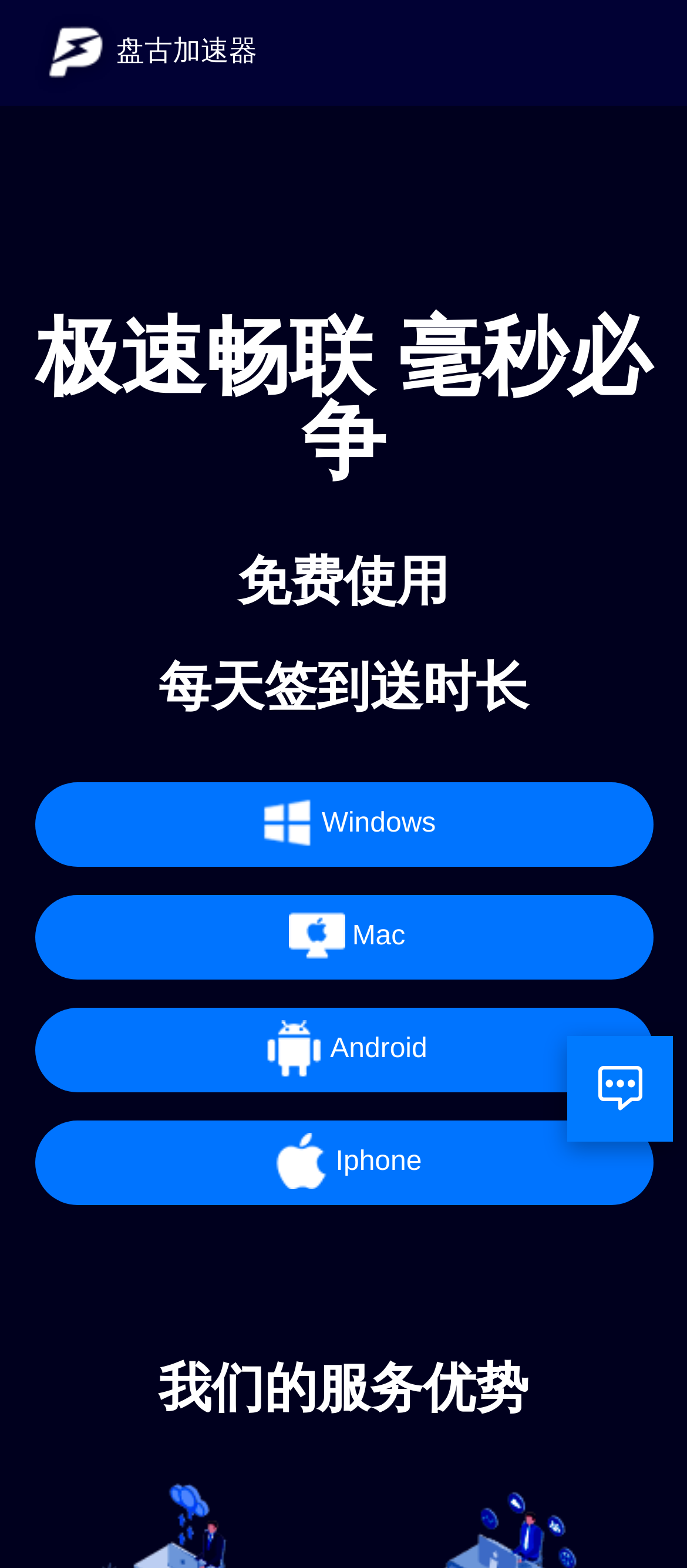Is there a daily reward for using this accelerator? Please answer the question using a single word or phrase based on the image.

Yes